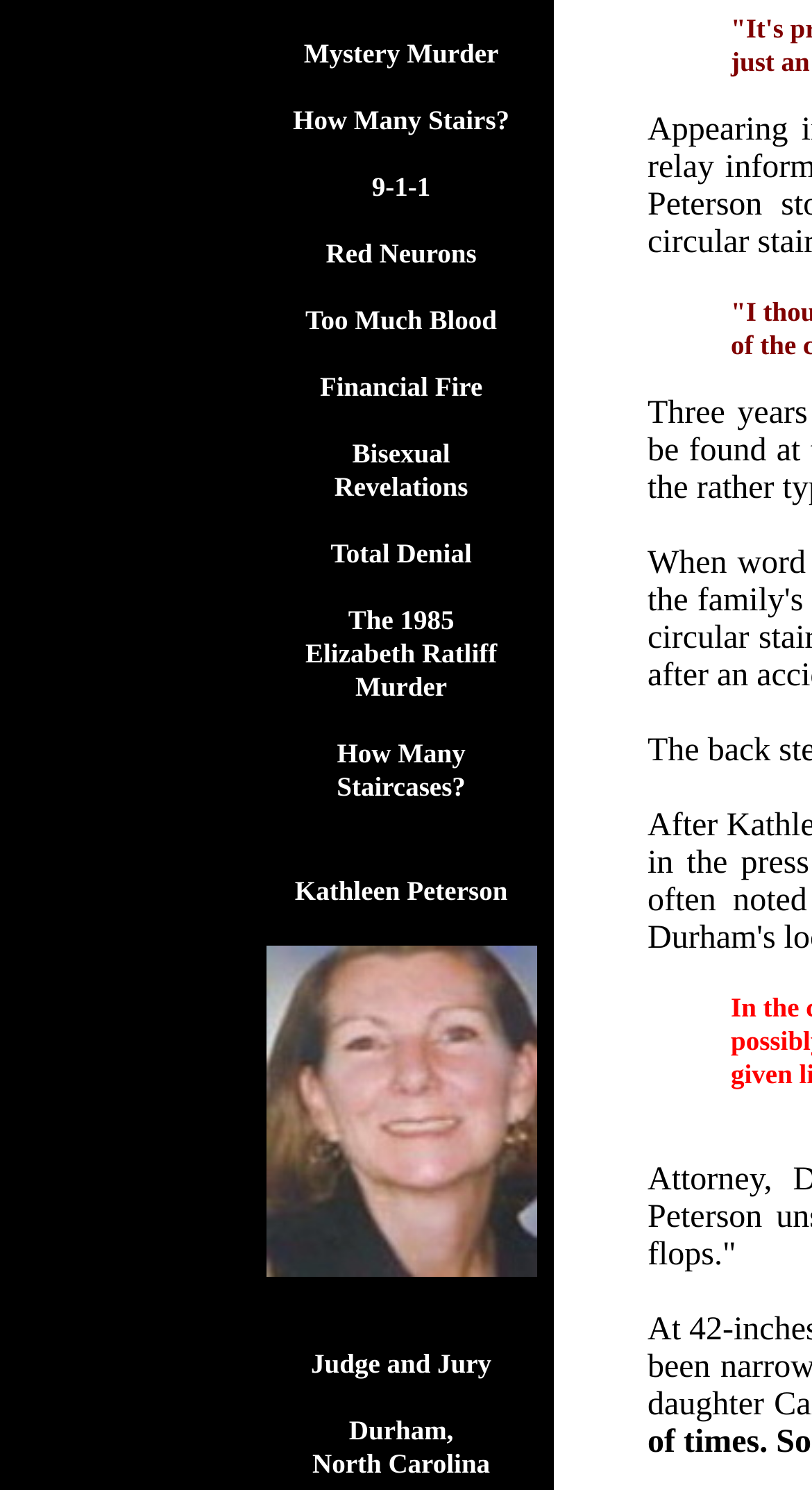Using the provided element description: "Judge and Jury", identify the bounding box coordinates. The coordinates should be four floats between 0 and 1 in the order [left, top, right, bottom].

[0.383, 0.904, 0.605, 0.925]